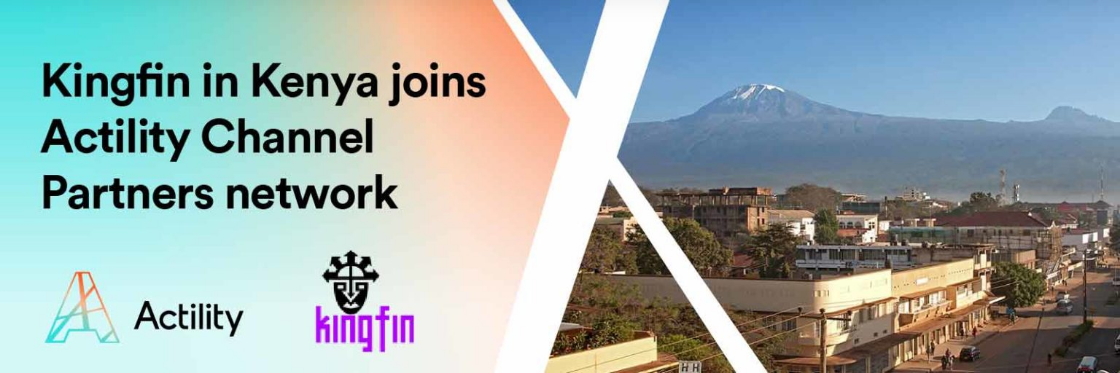What is the location of Kingfin mentioned in the image?
Based on the screenshot, provide your answer in one word or phrase.

Kenya